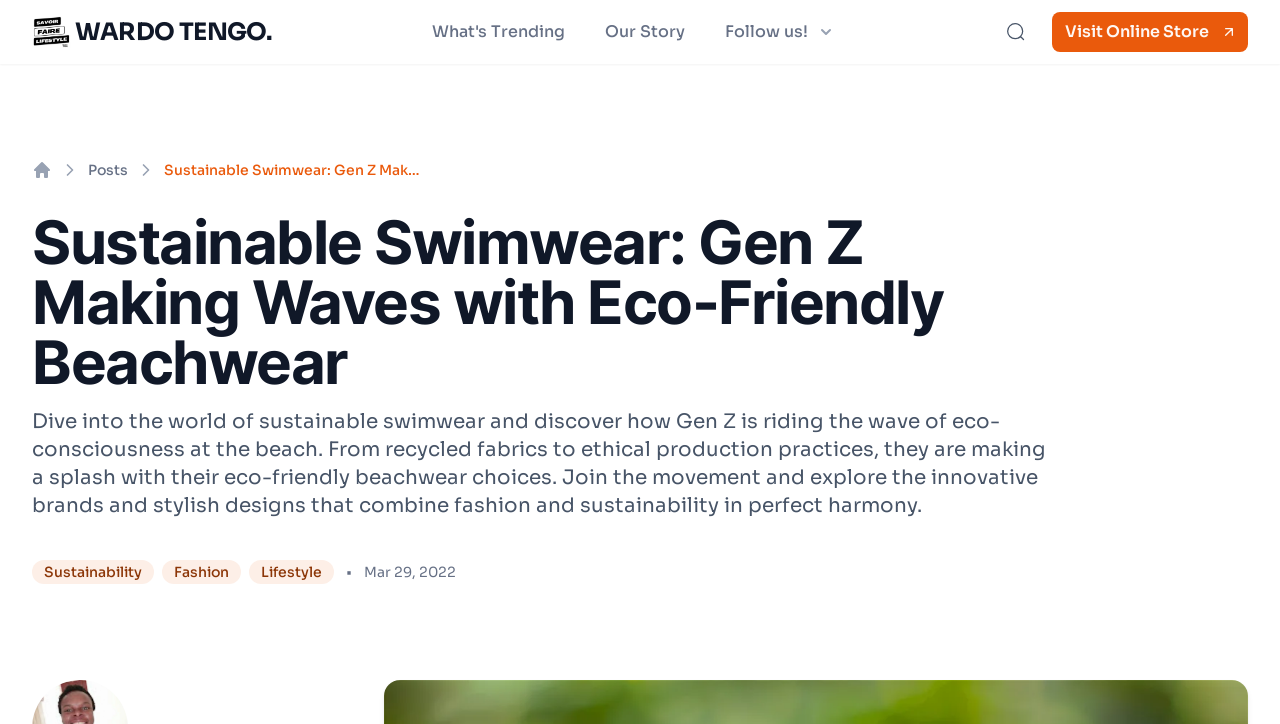Respond to the following question using a concise word or phrase: 
What is the main topic of this webpage?

Sustainable swimwear